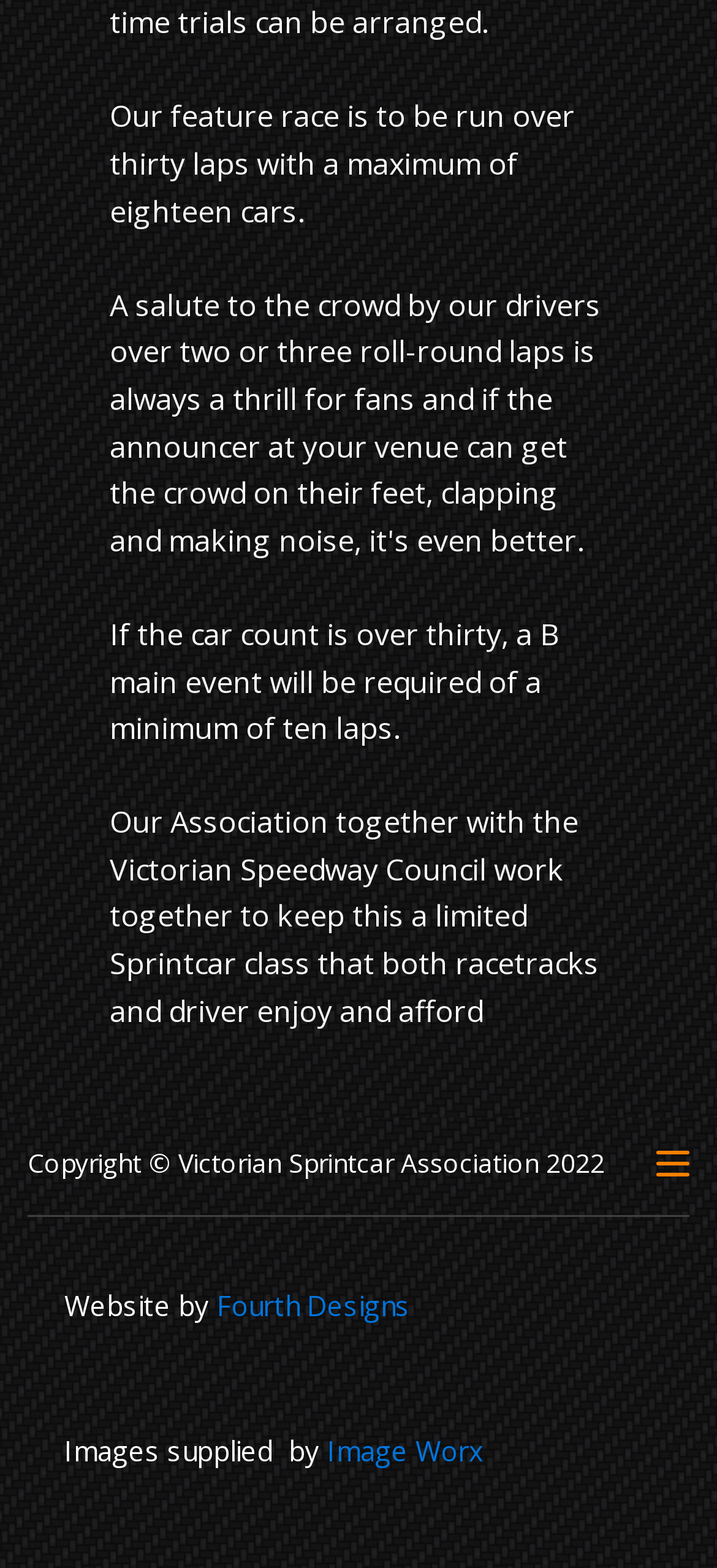Provide a one-word or short-phrase response to the question:
Who supplied the images on the website?

Image Worx